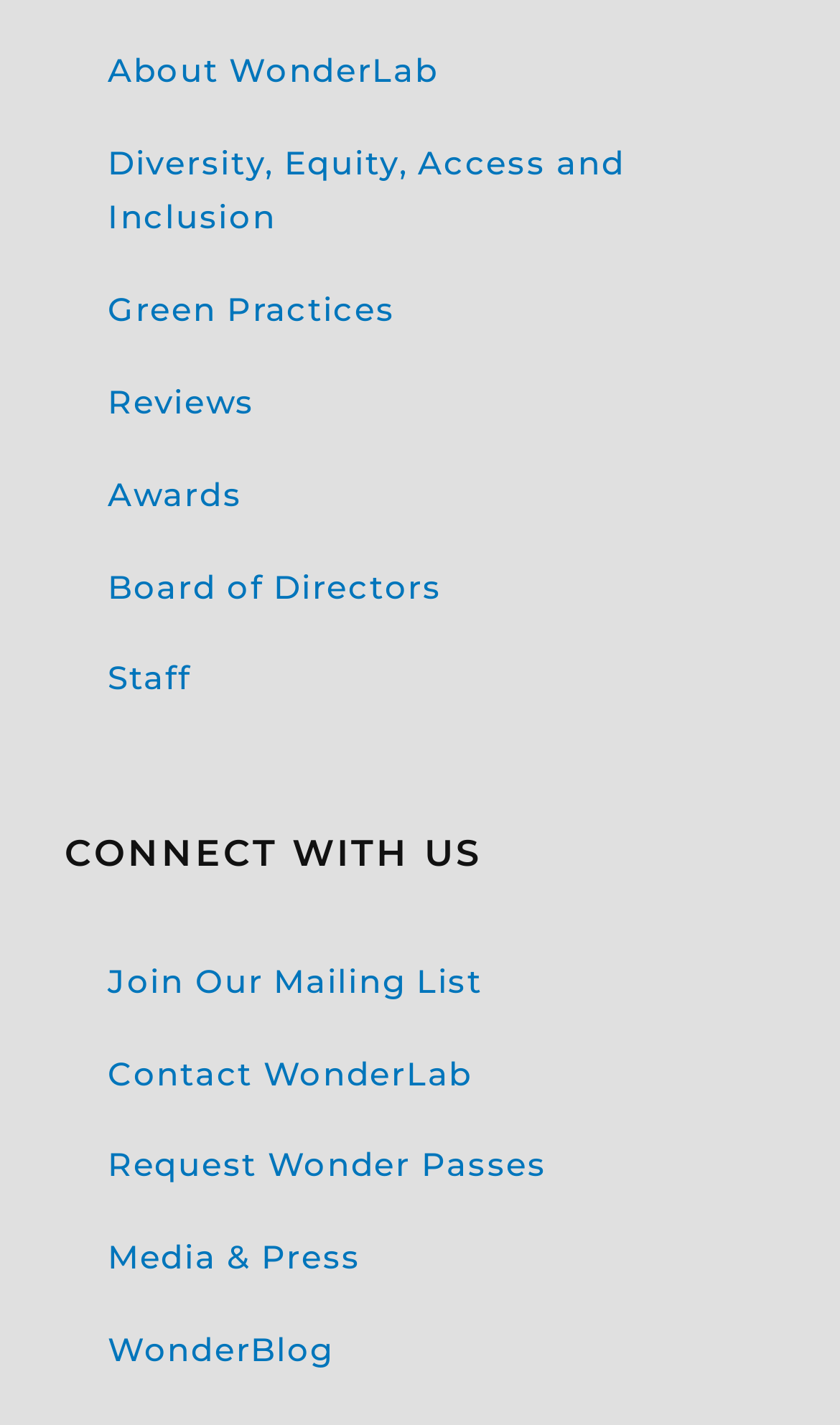Please pinpoint the bounding box coordinates for the region I should click to adhere to this instruction: "Read WonderBlog".

[0.077, 0.916, 0.921, 0.981]